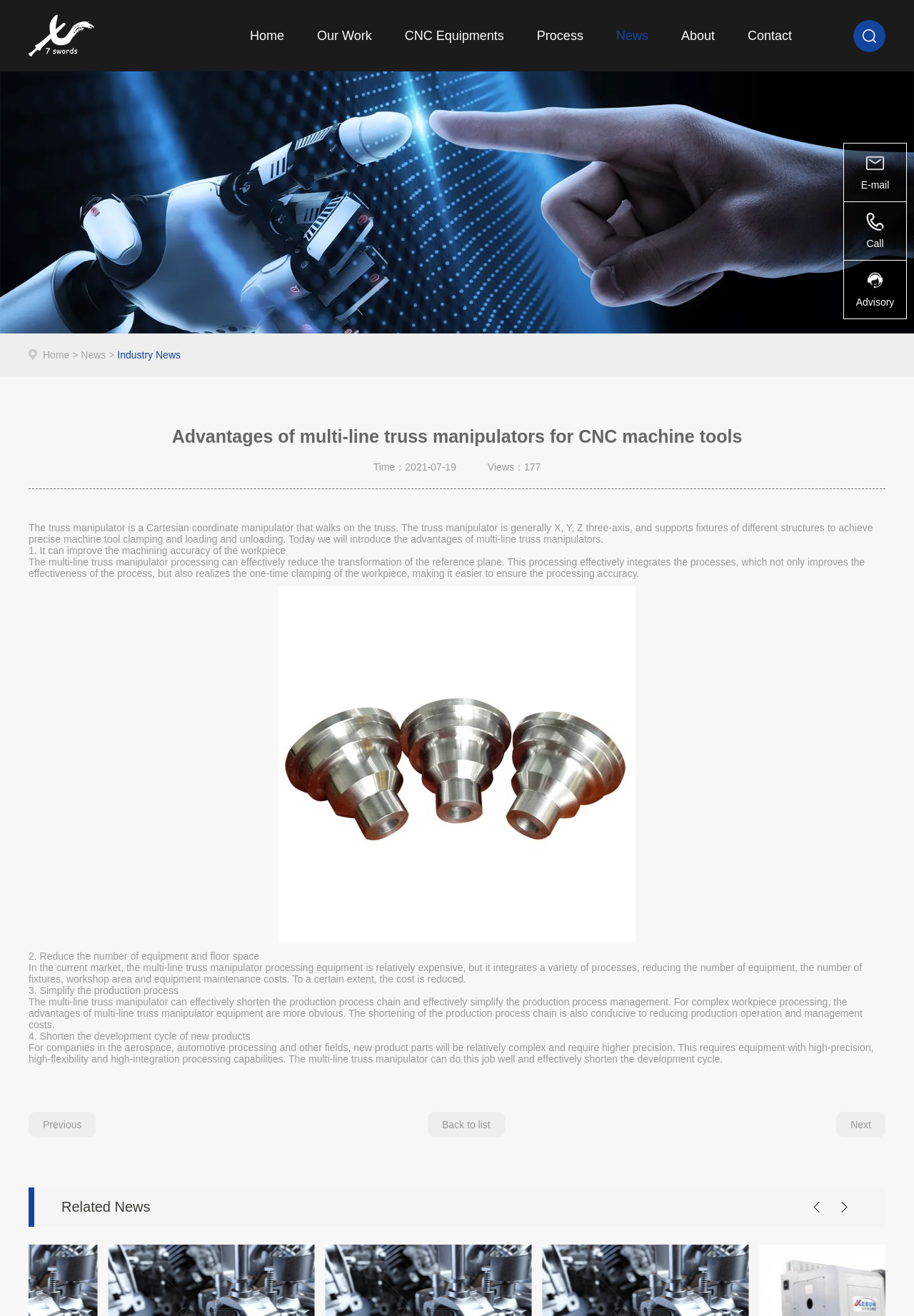Locate the bounding box coordinates of the element that should be clicked to fulfill the instruction: "Click the 'Next' link".

[0.915, 0.845, 0.969, 0.864]